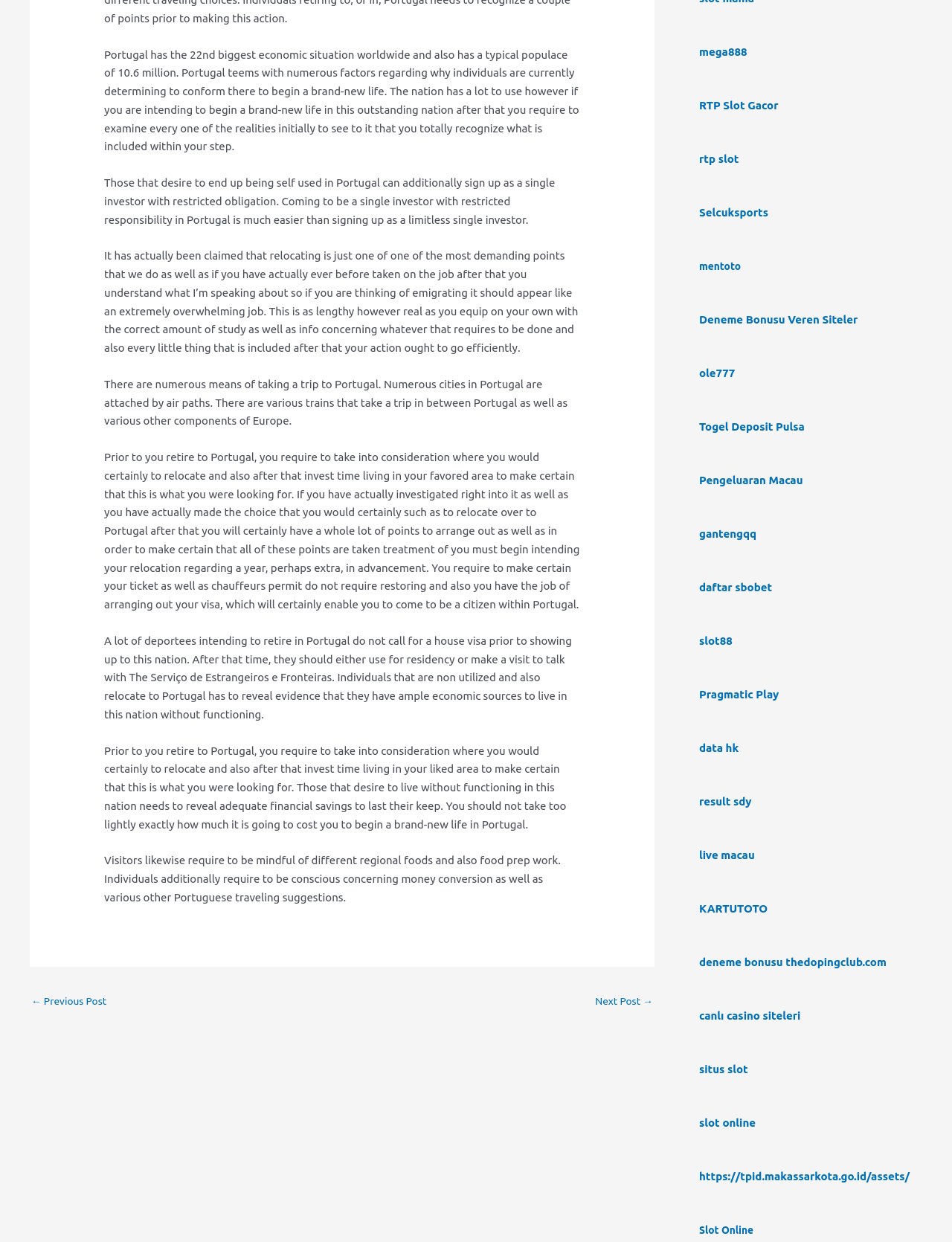Give a one-word or one-phrase response to the question:
What is required to live in Portugal without working?

Adequate financial resources